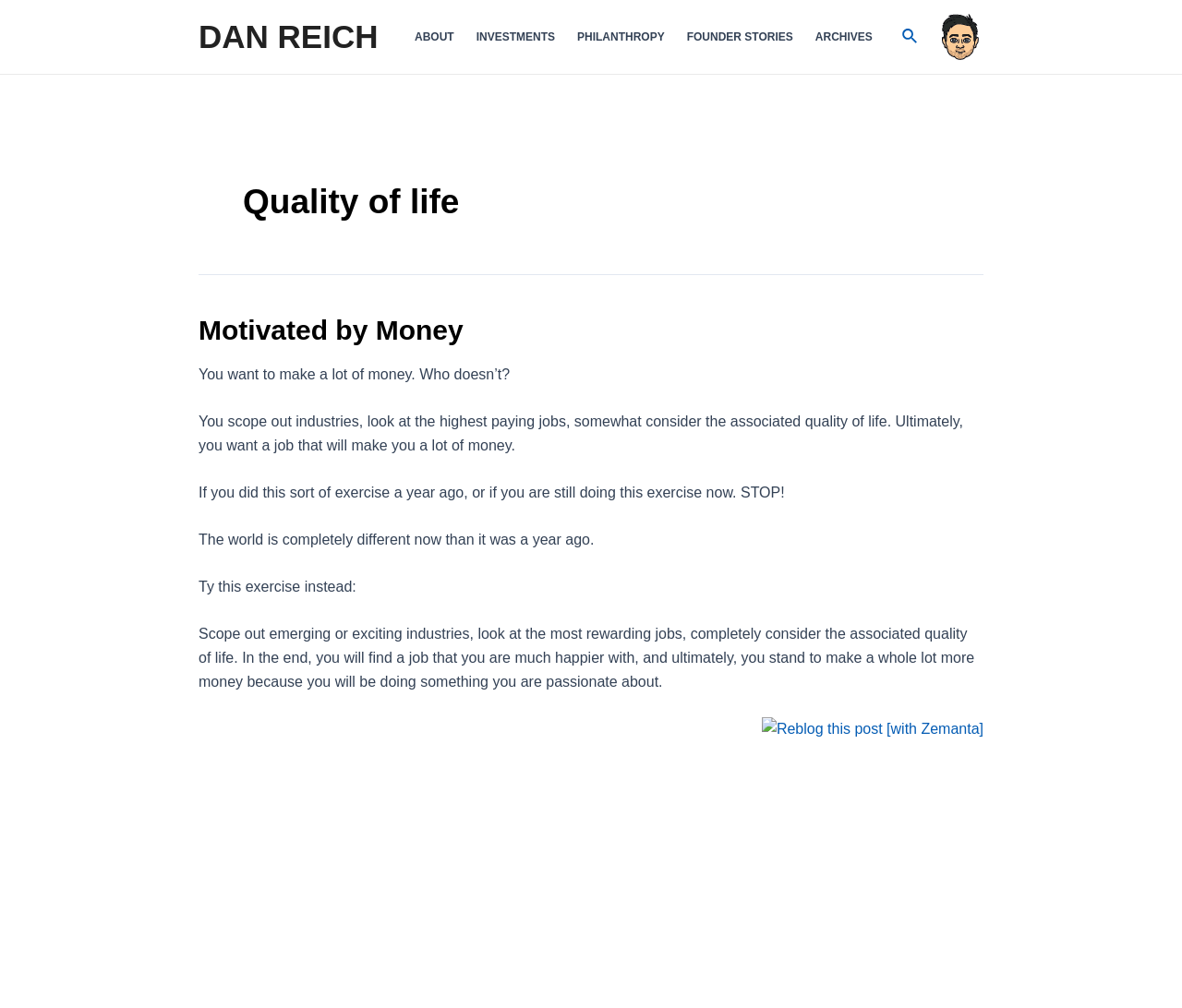What is the author's advice for people who want to make a lot of money?
Using the image, provide a concise answer in one word or a short phrase.

Follow your passion